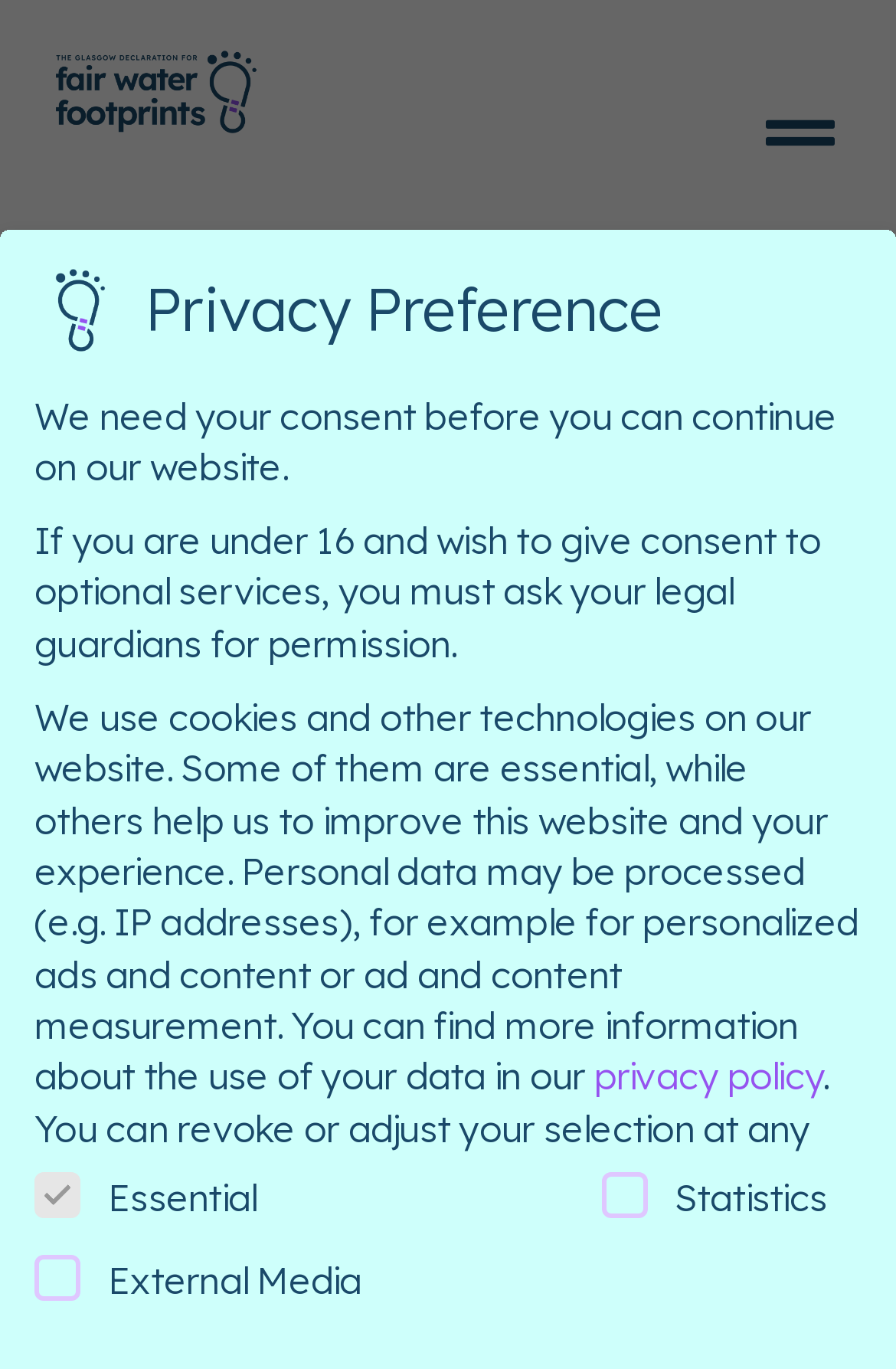Can you extract the headline from the webpage for me?

COP26 – Landmark ‘Fair Water Footprints’ Declaration sets out to tackle world water crisis